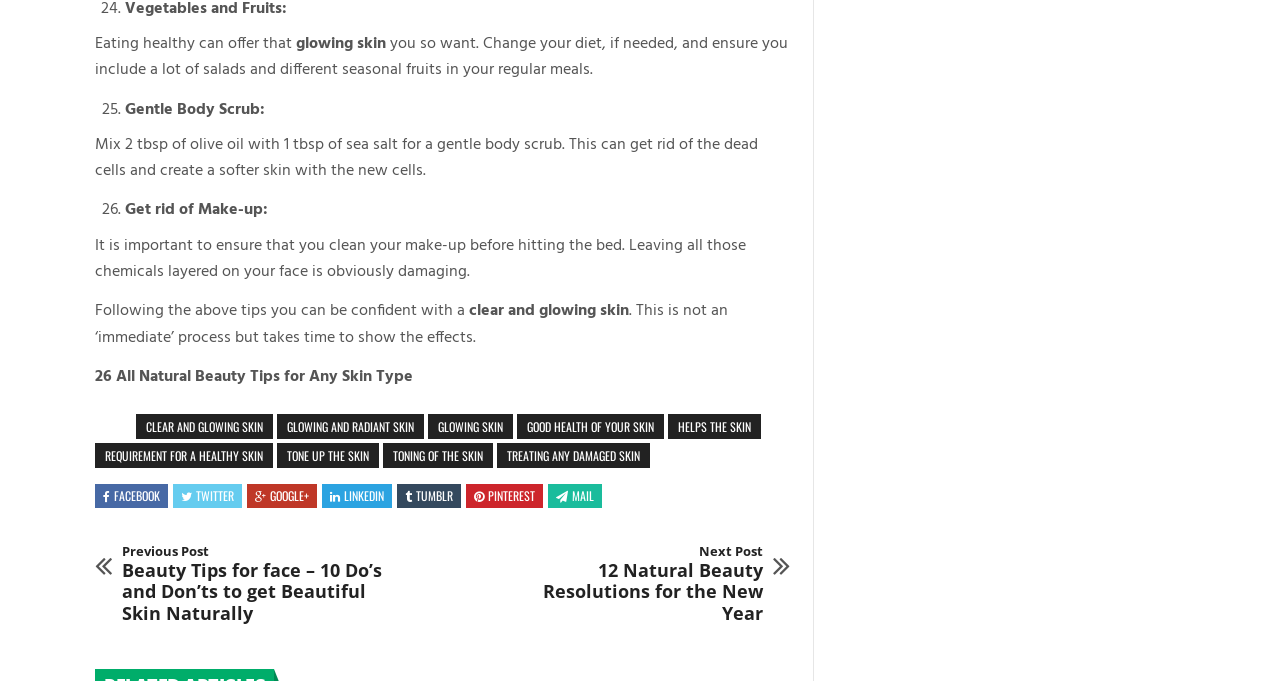Answer succinctly with a single word or phrase:
How many links are there in the 'TAG' section?

6